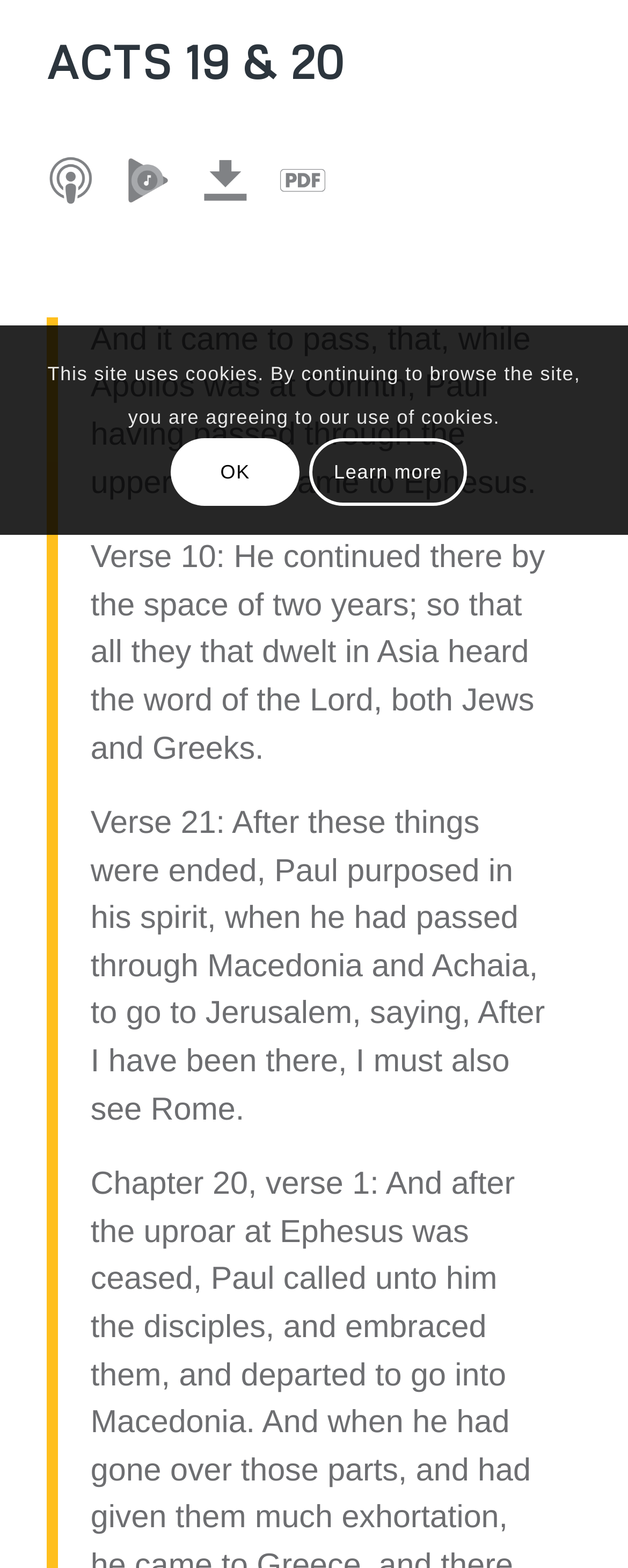Determine the bounding box of the UI component based on this description: "OK". The bounding box coordinates should be four float values between 0 and 1, i.e., [left, top, right, bottom].

[0.272, 0.279, 0.477, 0.323]